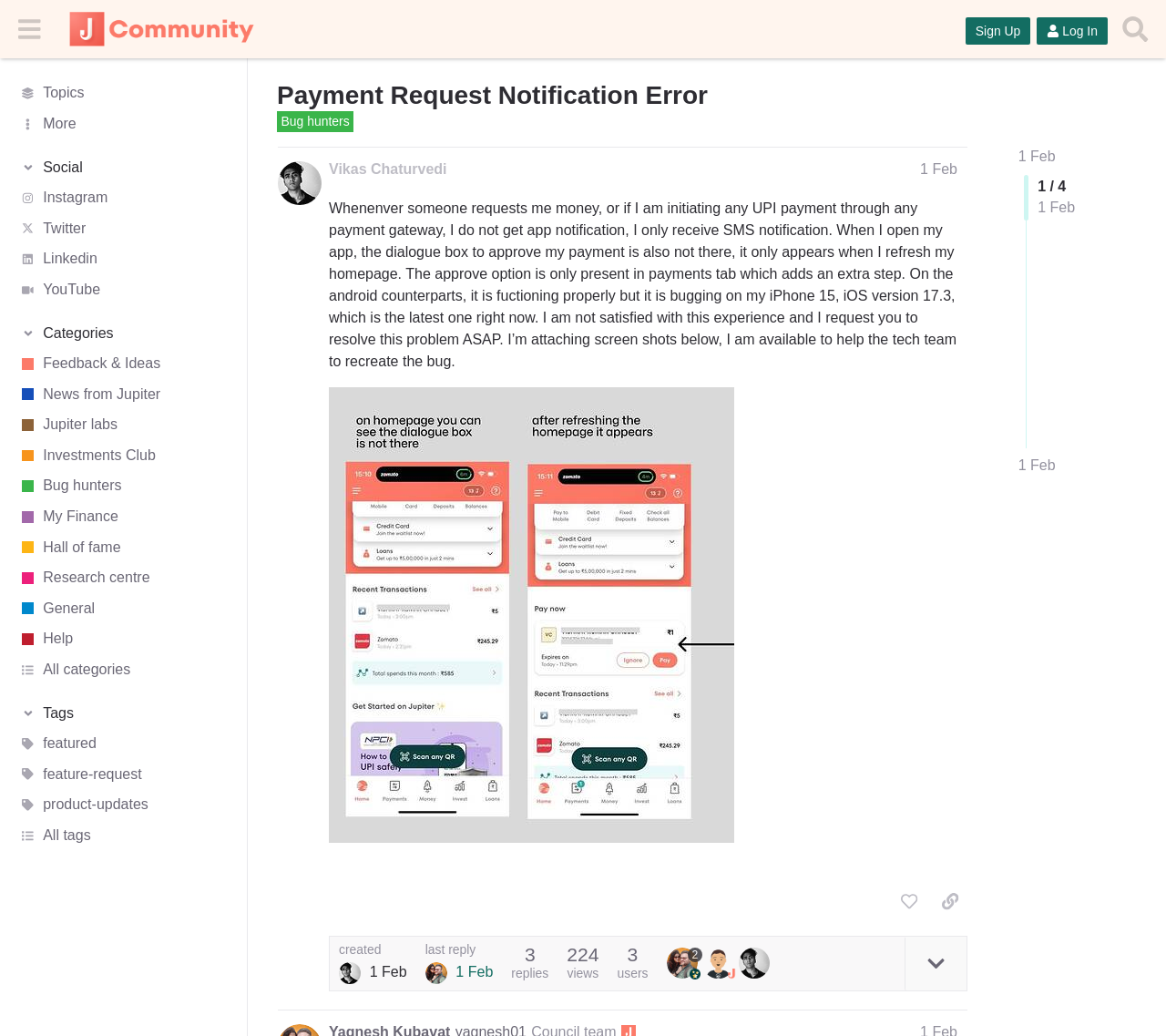Determine the bounding box coordinates for the element that should be clicked to follow this instruction: "Click on the 'Categories' button". The coordinates should be given as four float numbers between 0 and 1, in the format [left, top, right, bottom].

[0.016, 0.312, 0.196, 0.331]